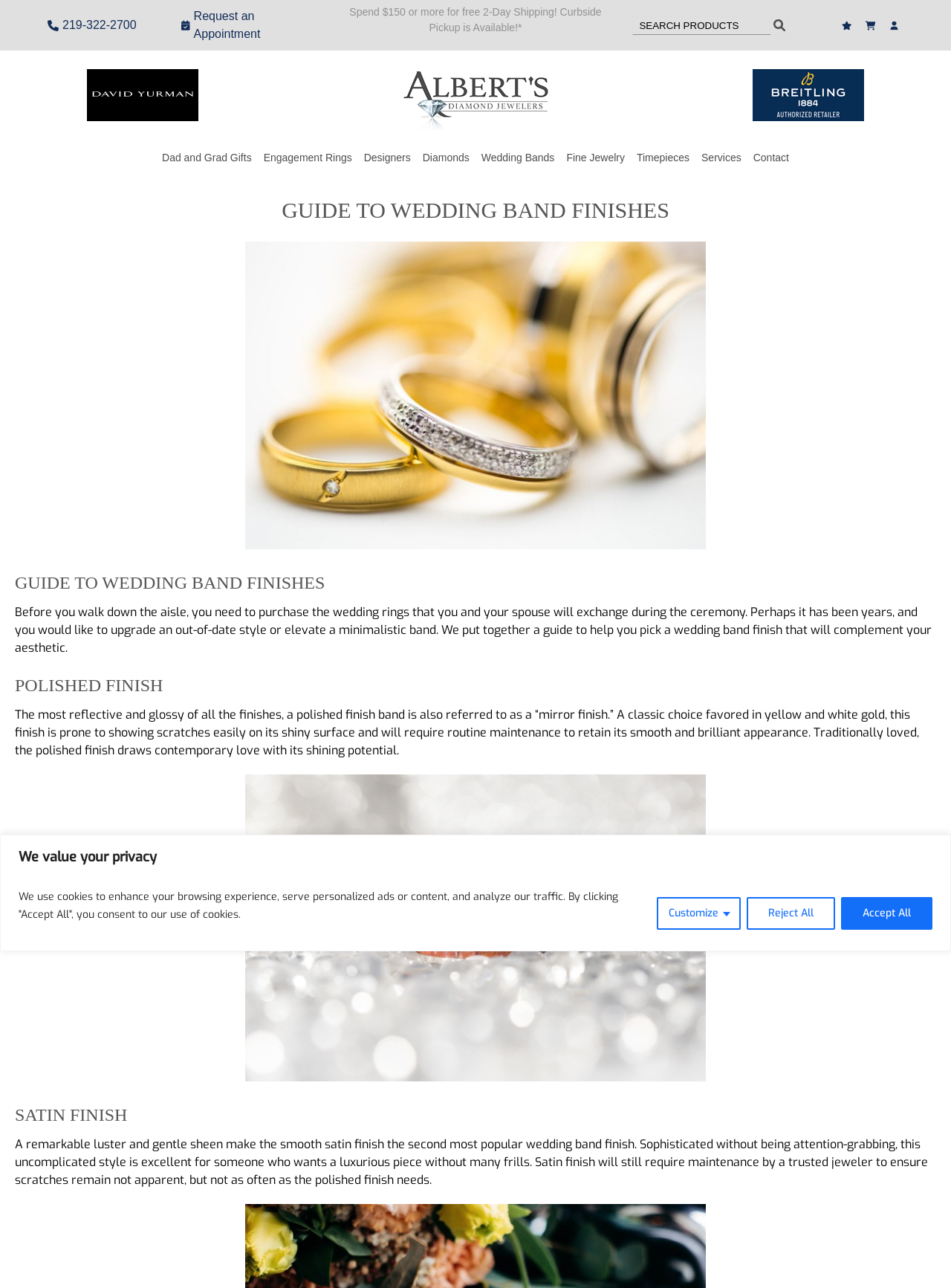Provide your answer in one word or a succinct phrase for the question: 
What is the main topic of this guide?

Wedding band finishes